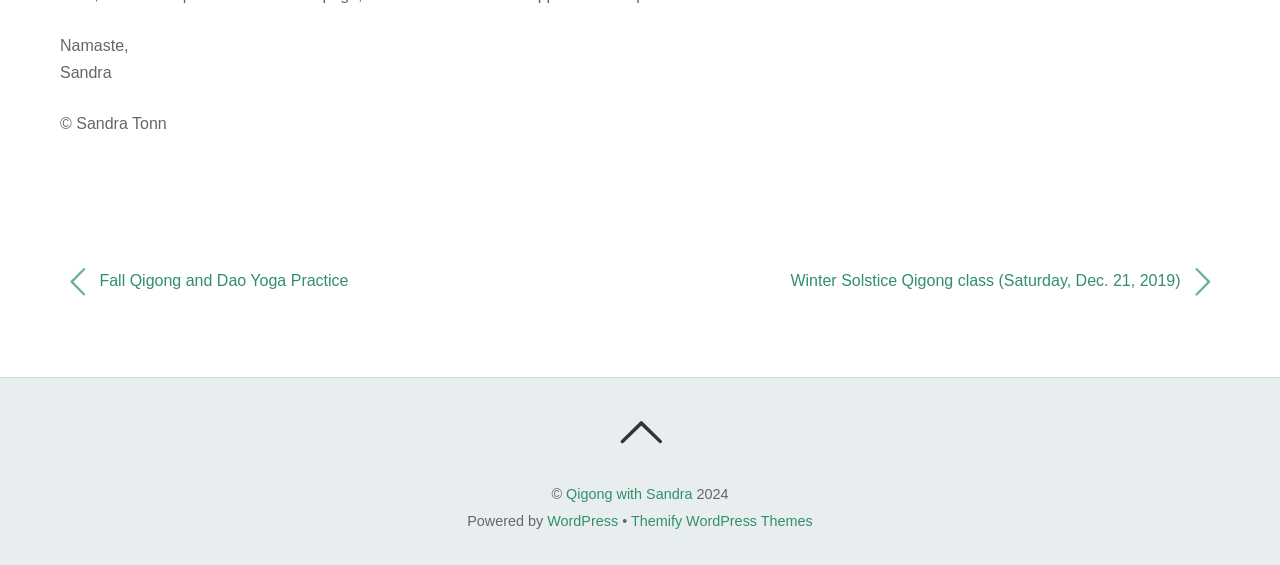Refer to the image and offer a detailed explanation in response to the question: What is the copyright year?

The copyright year is 2024, which is mentioned at the bottom of the webpage in the static text '2024'.